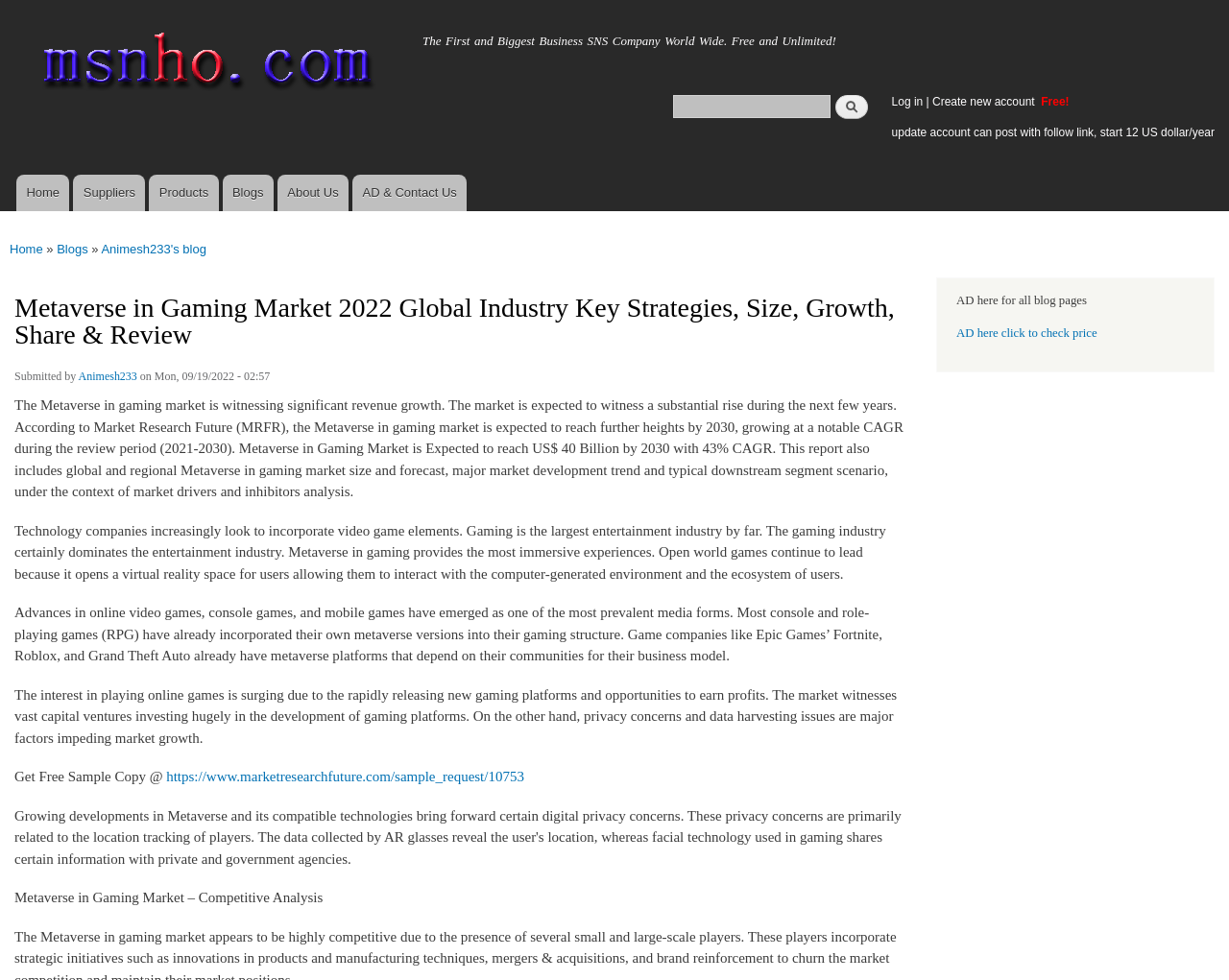Create an in-depth description of the webpage, covering main sections.

The webpage is about the Metaverse in Gaming Market, with a focus on its growth and industry trends. At the top, there is a navigation menu with links to "Home", "Suppliers", "Products", "Blogs", "About Us", and "AD & Contact Us". Below this, there is a search form with a text box and a "Search" button.

On the left side, there is a menu with links to "Home", "Suppliers", "Products", "Blogs", and "About Us". Below this, there is a section with a heading "You are here" and links to "Home" and "Blogs".

The main content of the webpage is an article about the Metaverse in Gaming Market. The article has a heading "Metaverse in Gaming Market 2022 Global Industry Key Strategies, Size, Growth, Share & Review" and is divided into several paragraphs. The text discusses the growth of the market, its expected rise during the next few years, and the factors driving and impeding its growth. There are also mentions of specific companies, such as Epic Games and Roblox, and their metaverse platforms.

At the bottom of the article, there is a section with a heading "Metaverse in Gaming Market – Competitive Analysis". There is also a link to get a free sample copy of a report related to the market.

On the right side of the webpage, there is a section with a heading "AD here for all blog pages" and a link to "AD here click to check price".